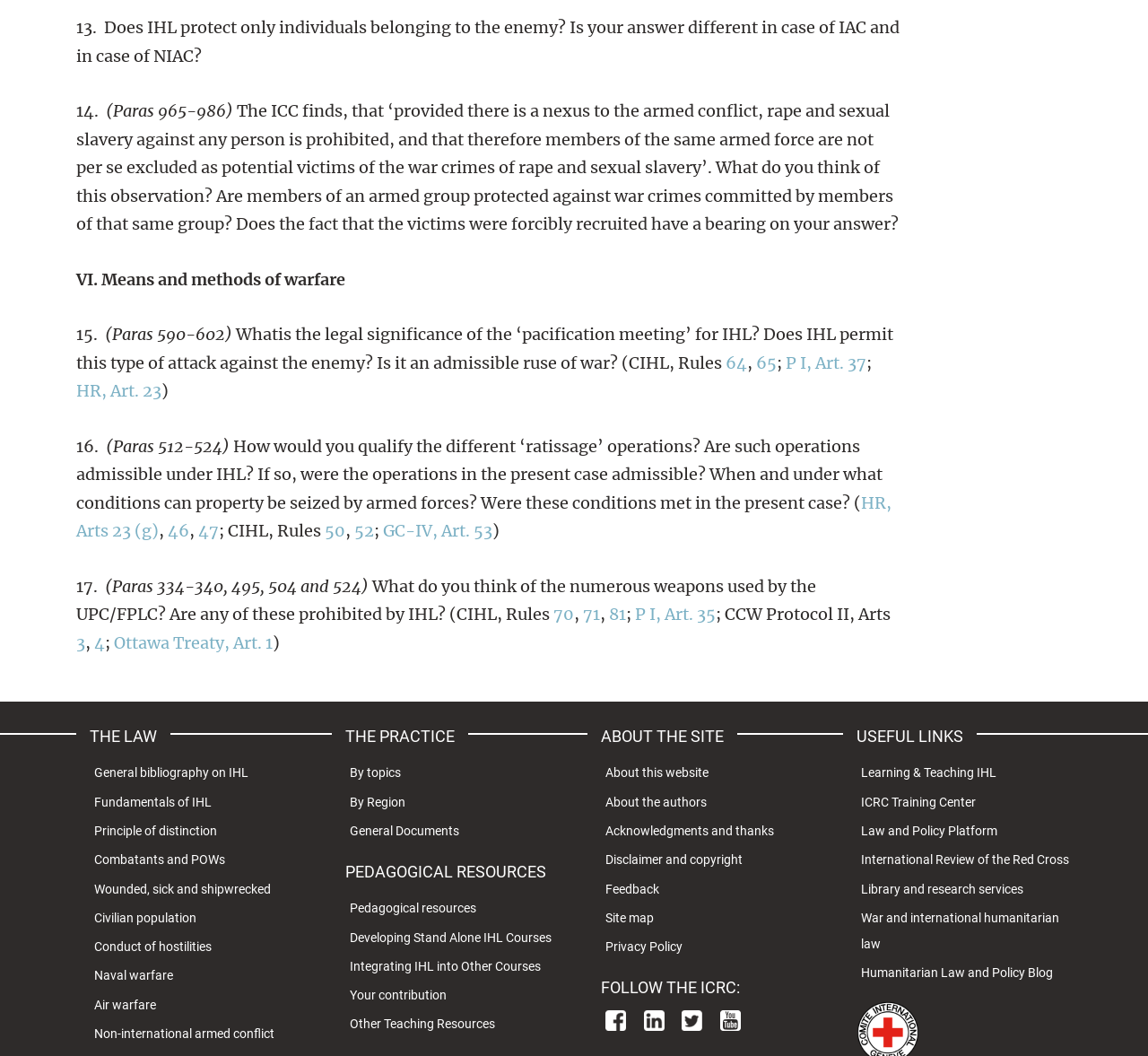Could you find the bounding box coordinates of the clickable area to complete this instruction: "Go to 'THE PRACTICE'"?

[0.289, 0.686, 0.488, 0.814]